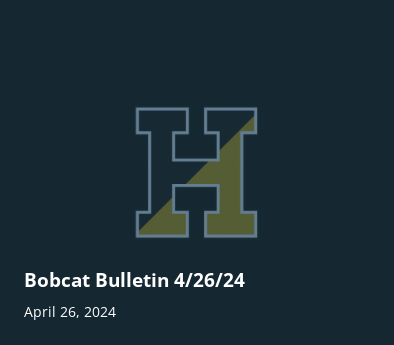Explain the image in a detailed and thorough manner.

The image features the logo of the "Bobcat Bulletin" for the date April 26, 2024. The design prominently displays a stylized letter "H" in a bold format, incorporating a distinctive green and white color scheme, suggesting an affiliation with Haverhill. Positioned beneath the logo, the text "Bobcat Bulletin 4/26/24" indicates the publication series and date, framed by a dark background that enhances the visual impact. This image serves as a header or placeholder for the bulletin, which likely contains updates and news relevant to the Haverhill community.